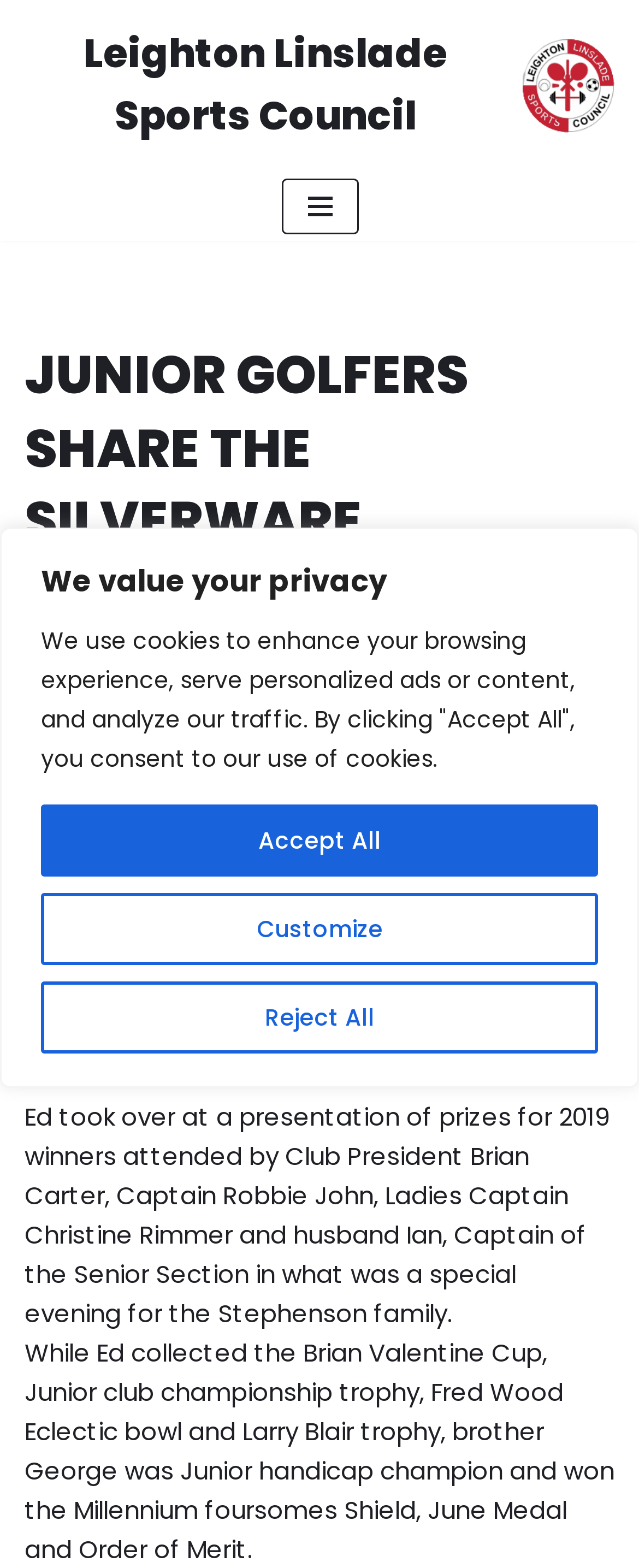Please find the bounding box coordinates of the element's region to be clicked to carry out this instruction: "Go to Leighton Linslade Sports Council".

[0.038, 0.015, 0.962, 0.095]